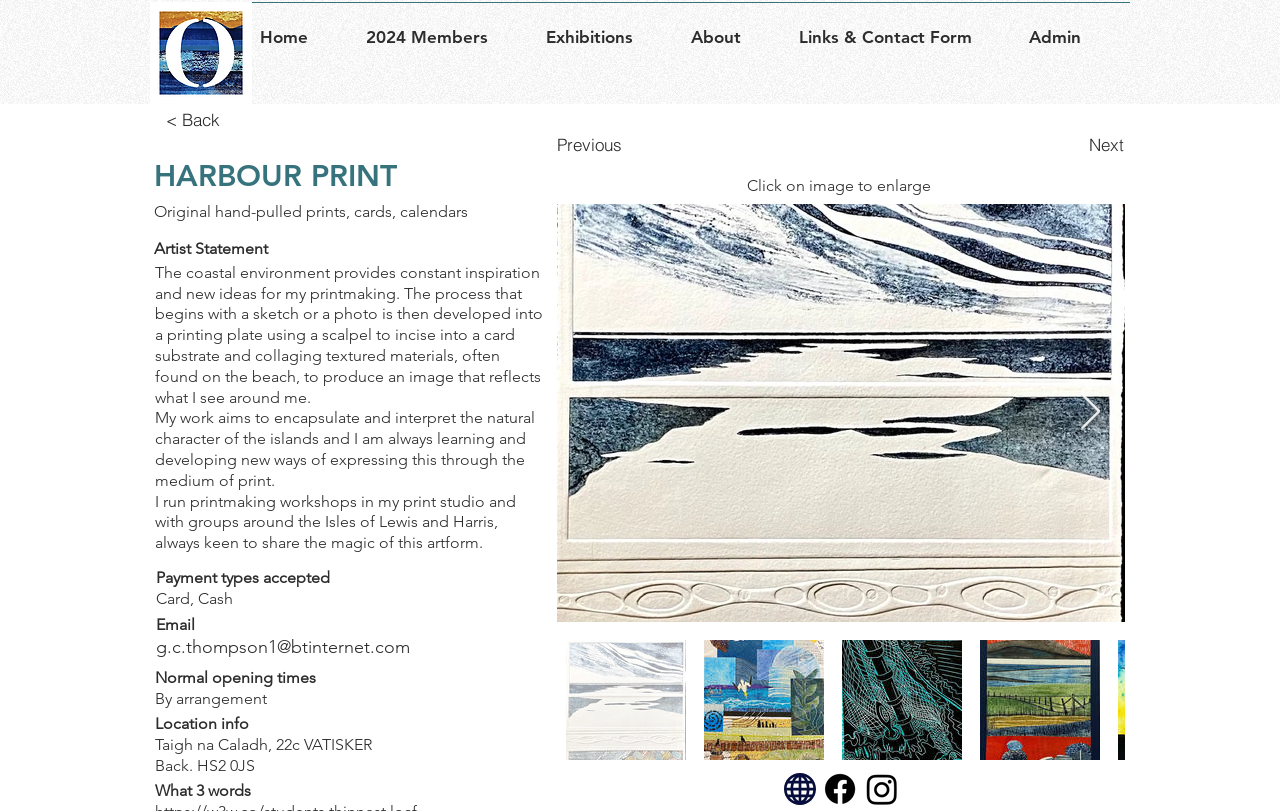Please find the bounding box coordinates of the clickable region needed to complete the following instruction: "Click the 'Whole Melt Extracts' link". The bounding box coordinates must consist of four float numbers between 0 and 1, i.e., [left, top, right, bottom].

None